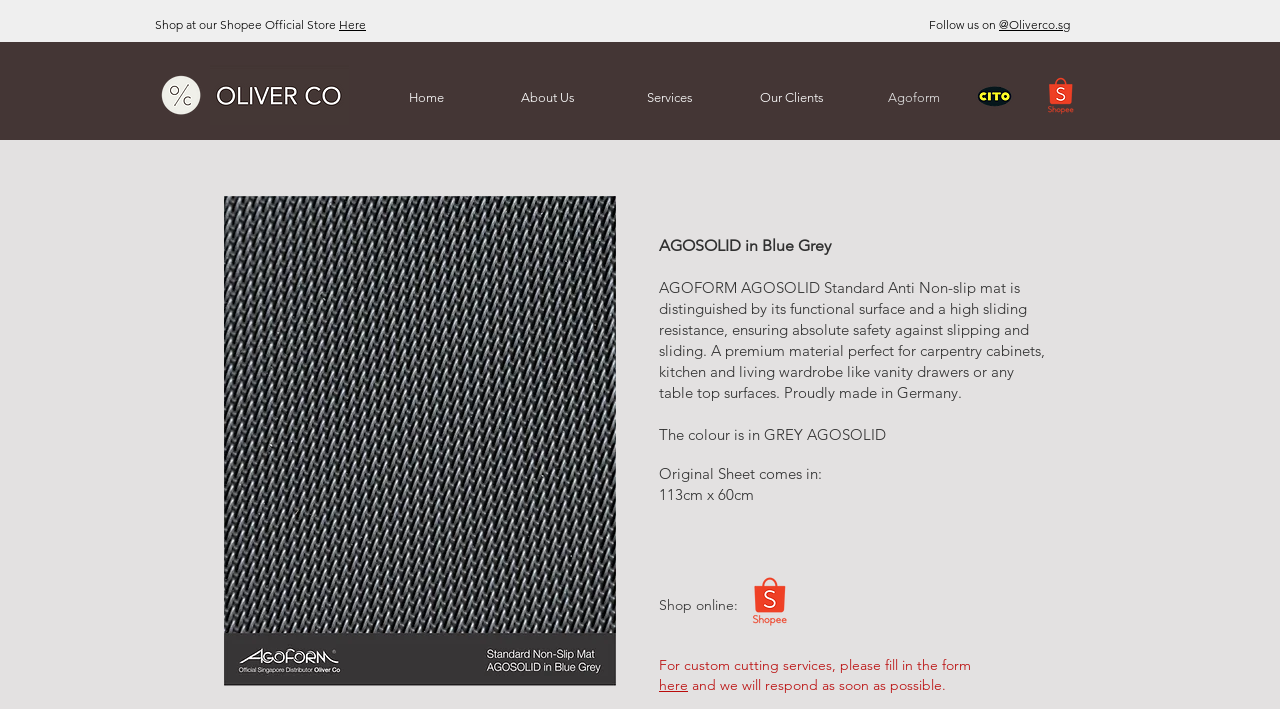Identify and provide the bounding box for the element described by: "Our Clients".

[0.695, 0.025, 0.782, 0.082]